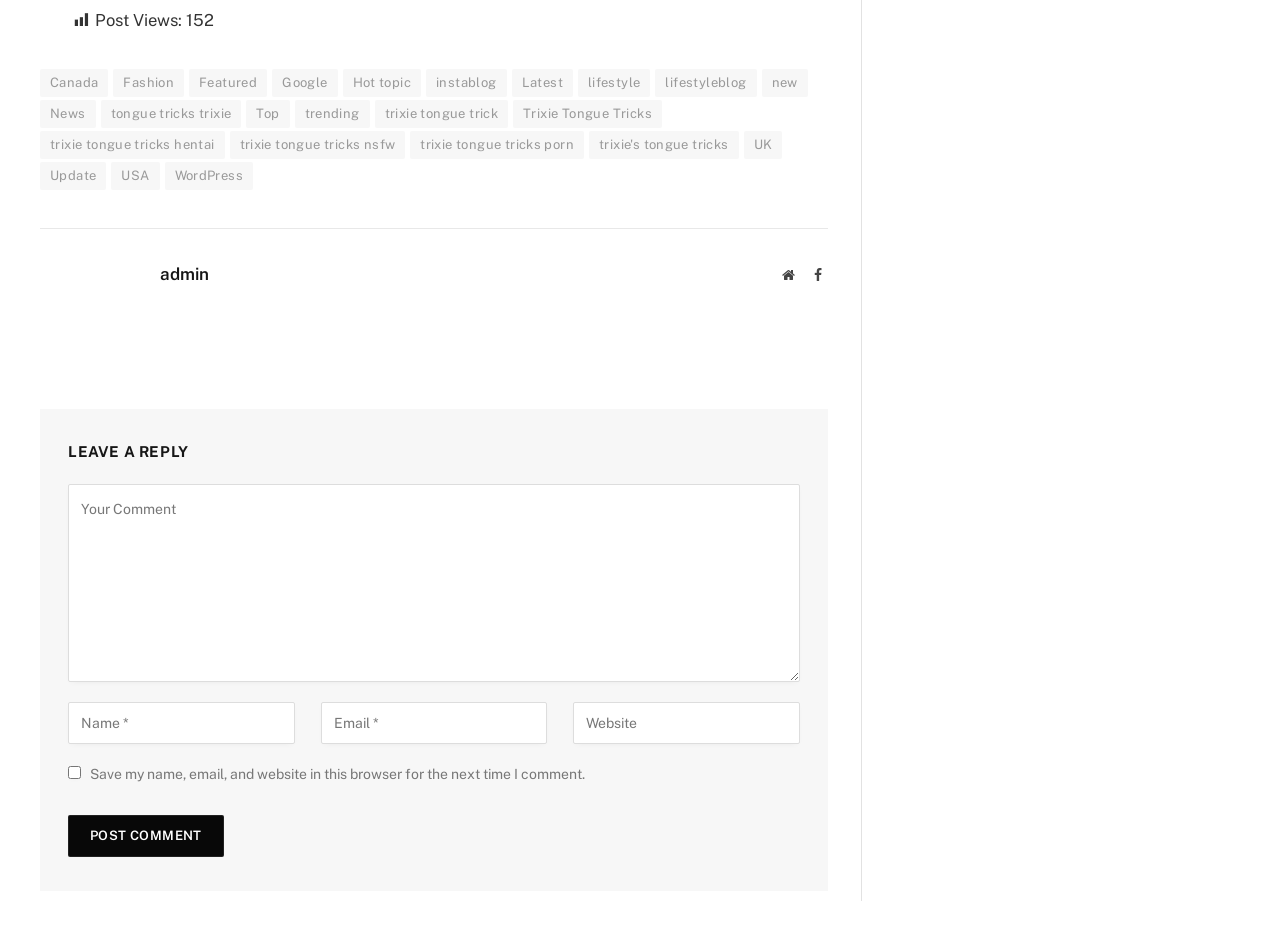Give a one-word or one-phrase response to the question:
What is the purpose of the textboxes at the bottom of the webpage?

To leave a comment